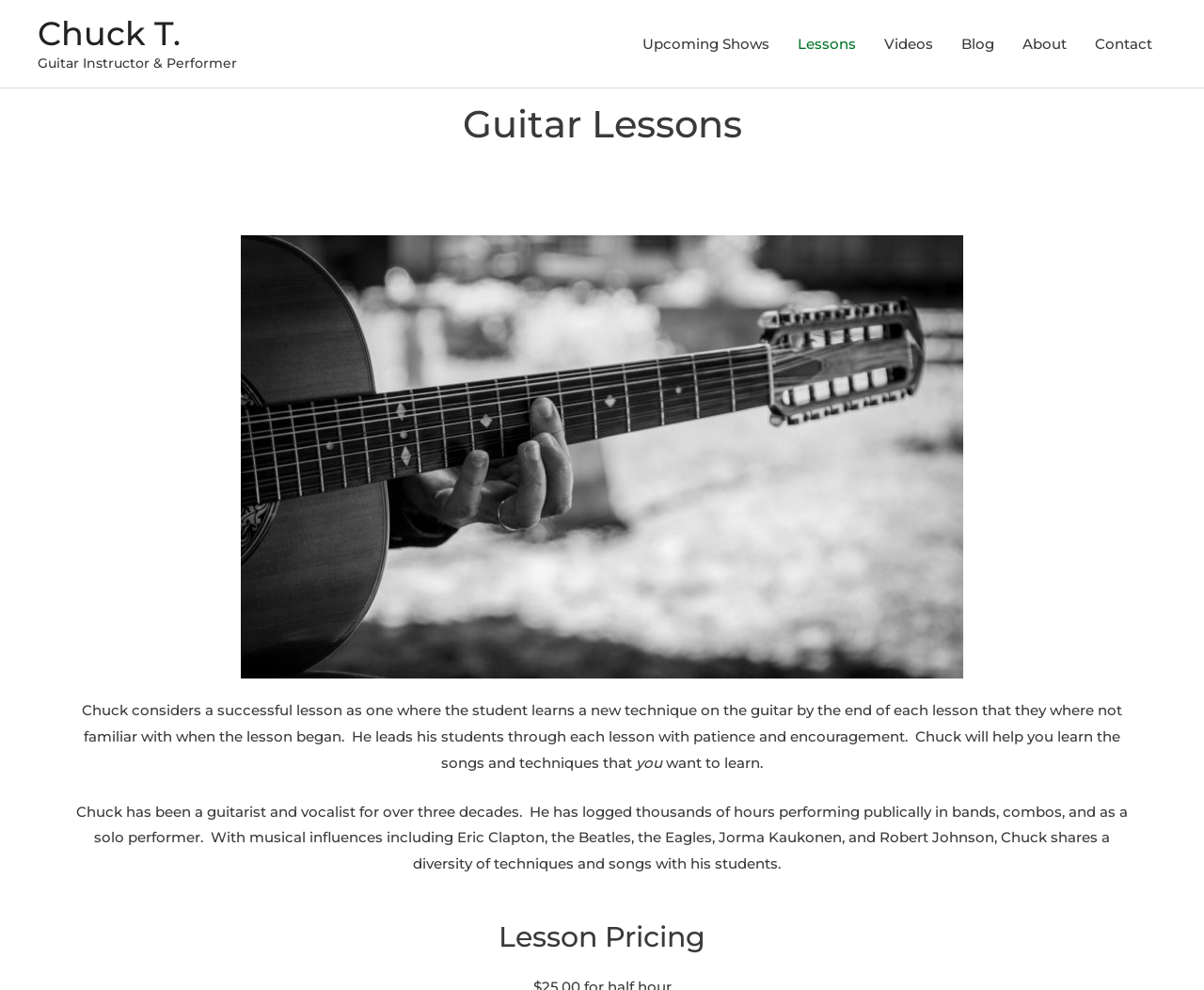Provide a comprehensive description of the webpage.

The webpage is about Chuck T., a guitar instructor and performer. At the top left, there is a link to Chuck T.'s profile, accompanied by a brief description of his profession. Below this, there is a navigation menu that spans across the top of the page, containing links to various sections of the website, including Upcoming Shows, Lessons, Videos, Blog, About, and Contact.

The main content of the page is divided into two sections. The first section, headed by "Guitar Lessons", describes Chuck's approach to teaching guitar lessons. He aims to ensure that students learn a new technique by the end of each lesson, and he leads them through the process with patience and encouragement. This section also mentions that Chuck will help students learn the songs and techniques they want to learn.

The second section, headed by "Lesson Pricing", is located below the first section. However, its content is not explicitly described in the provided accessibility tree.

Throughout the page, there are no images mentioned. The overall layout is organized, with clear headings and concise text, making it easy to navigate and understand.